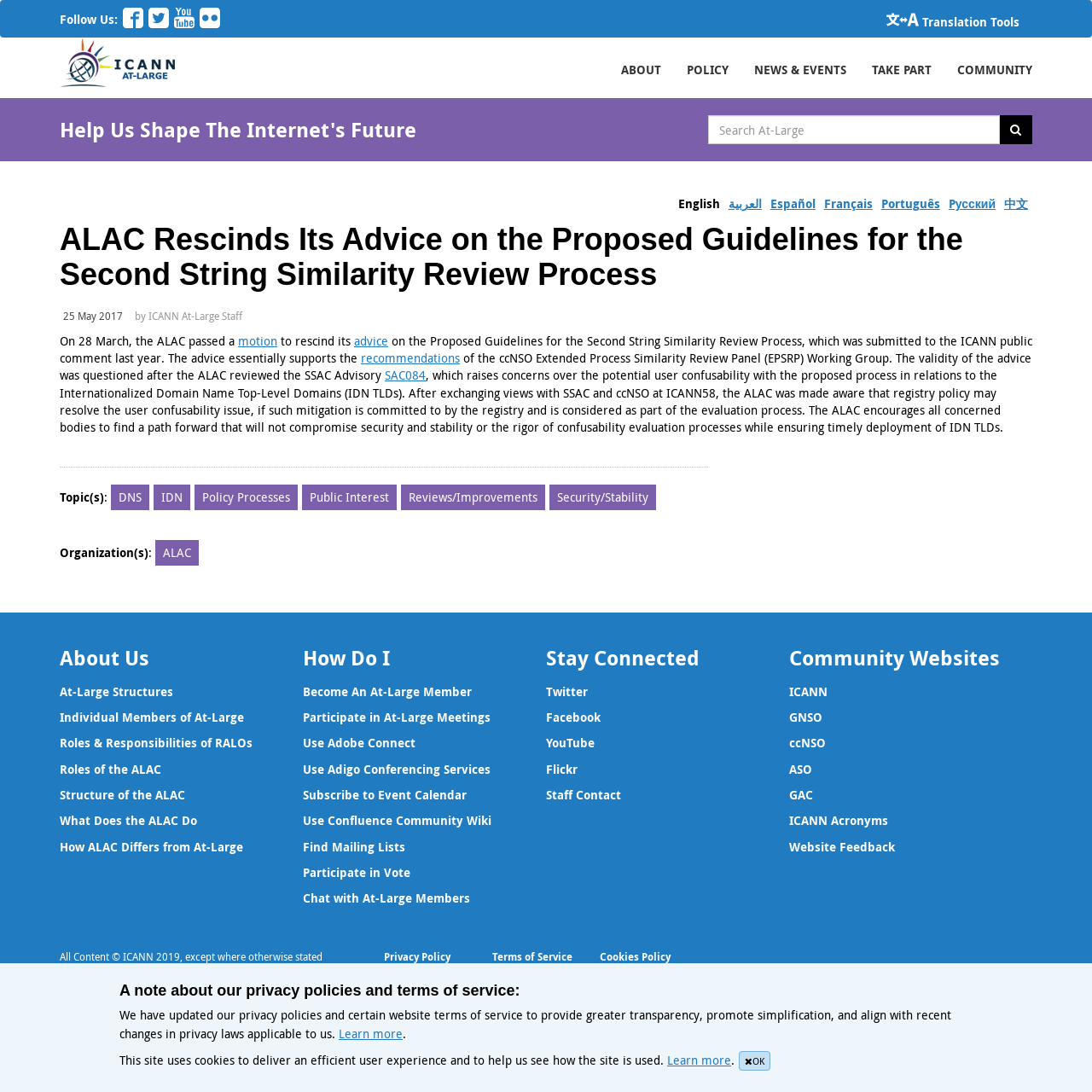Please identify the bounding box coordinates for the region that you need to click to follow this instruction: "Follow Us On Facebook".

[0.112, 0.014, 0.131, 0.029]